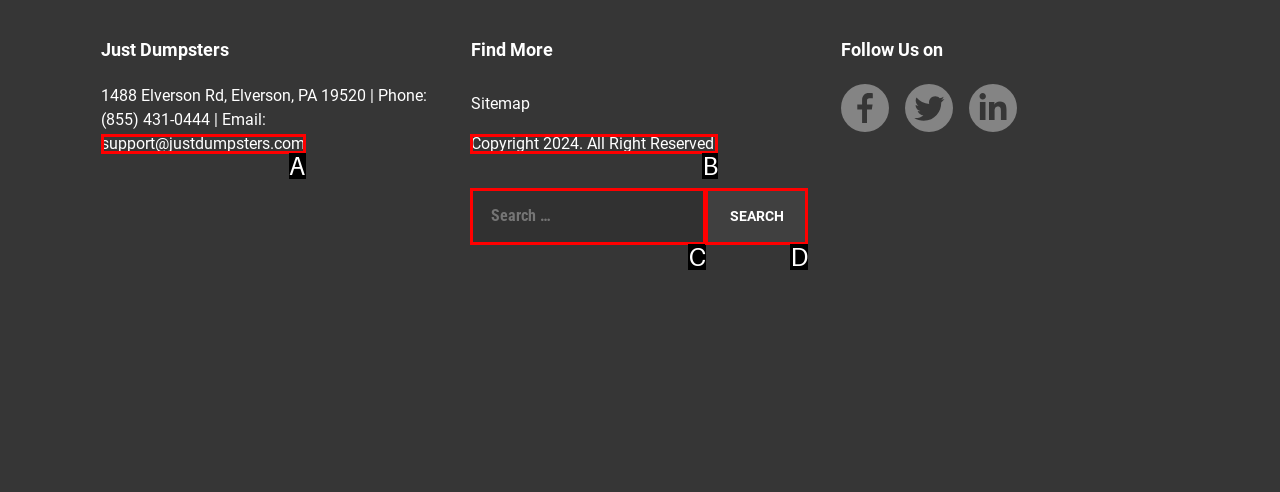Assess the description: parent_node: Search for: value="Search" and select the option that matches. Provide the letter of the chosen option directly from the given choices.

D